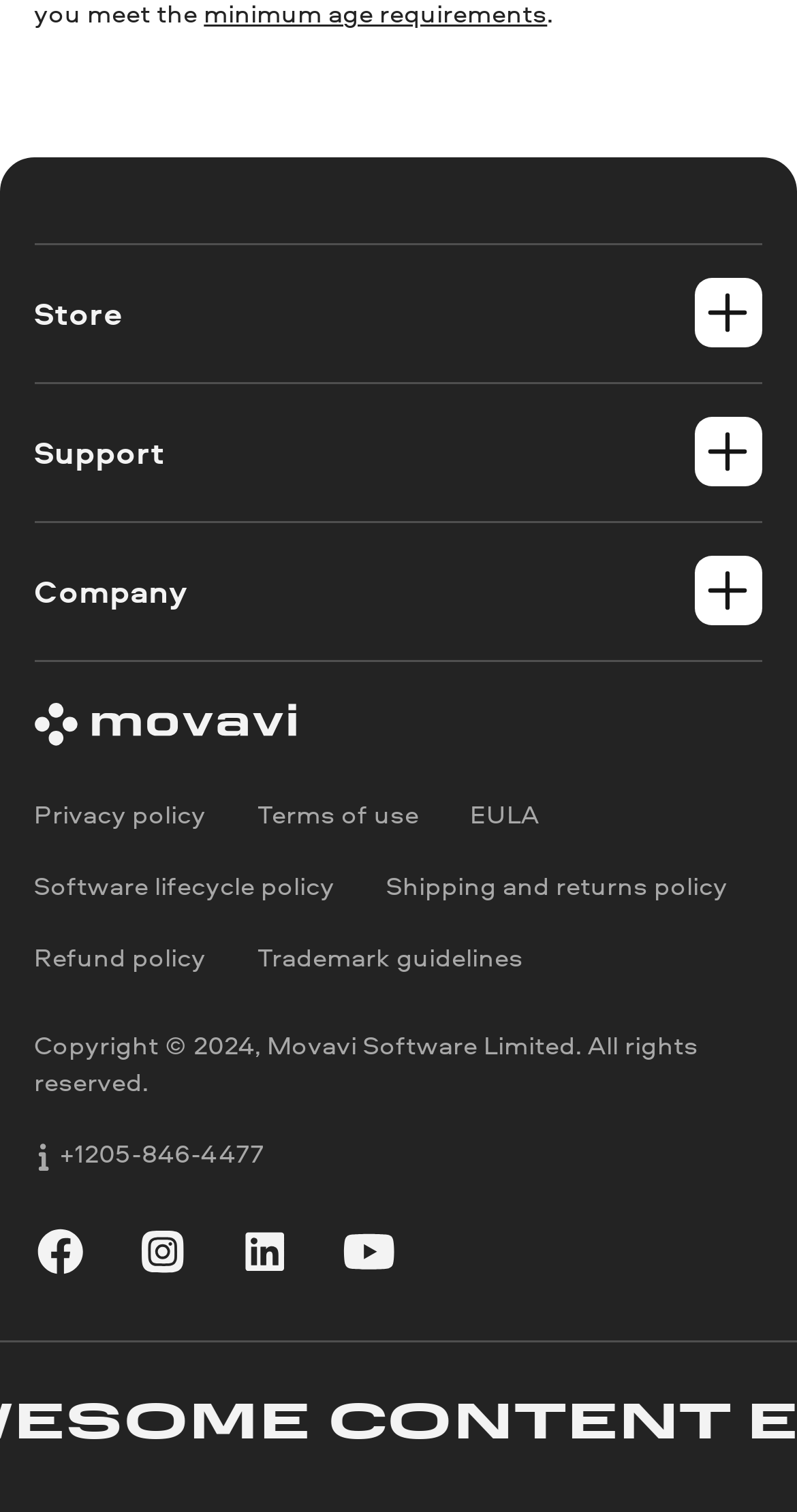Locate the bounding box of the user interface element based on this description: "Library".

None